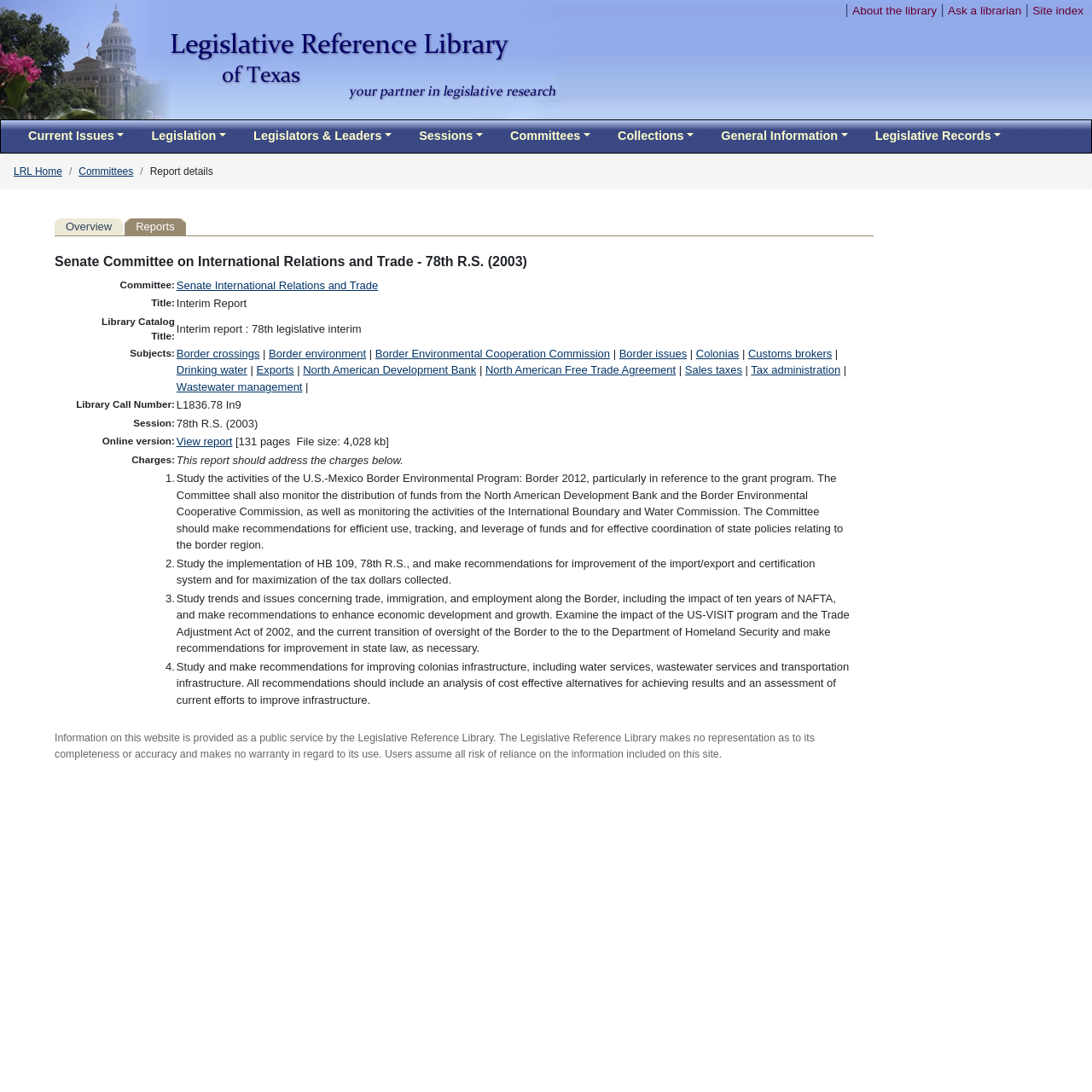Consider the image and give a detailed and elaborate answer to the question: 
What is the title of the committee report?

The title of the committee report can be found in the table layout, in the second row, where it says 'Title:' and the corresponding value is 'Interim Report'.